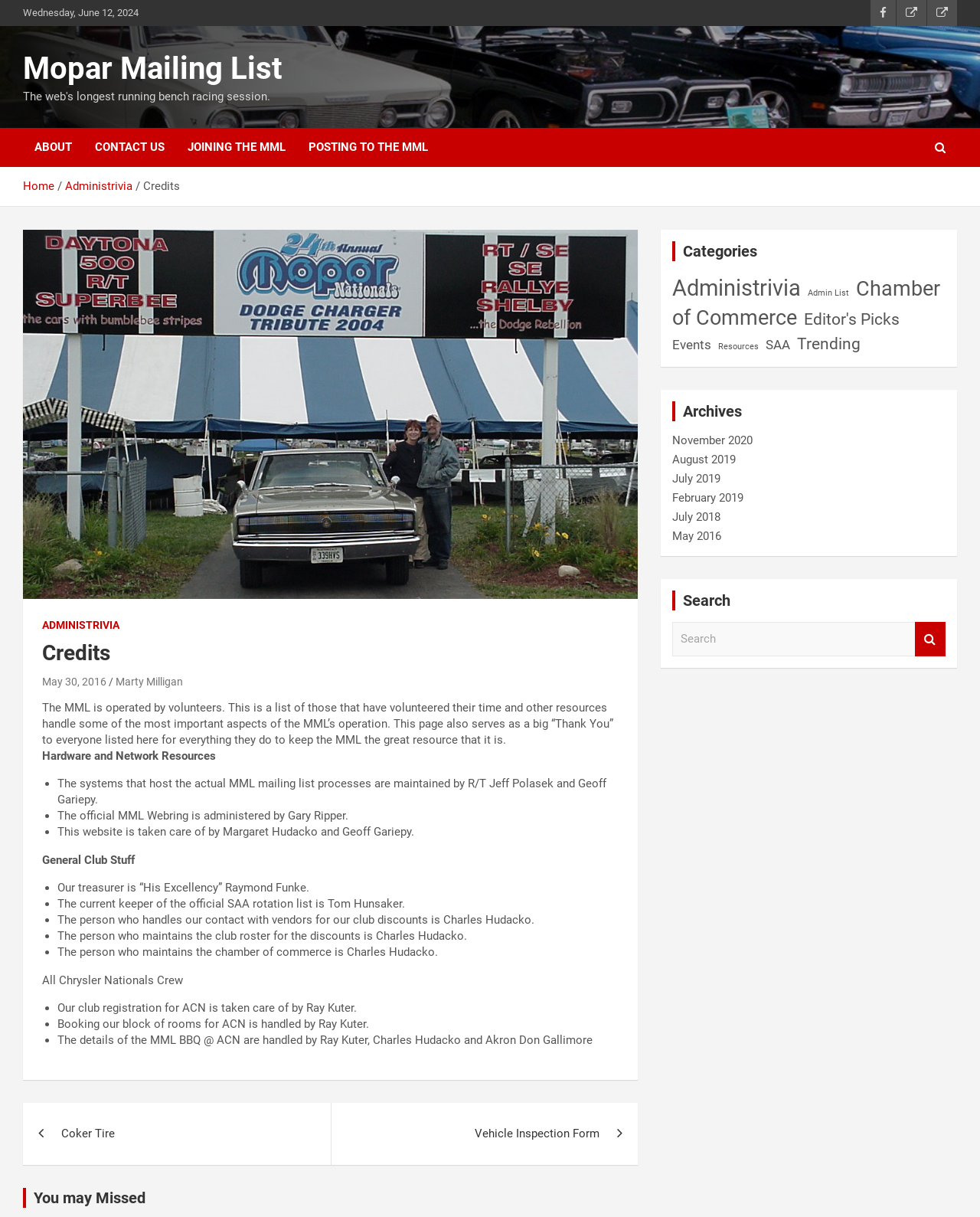Given the element description: "Chamber of Commerce", predict the bounding box coordinates of the UI element it refers to, using four float numbers between 0 and 1, i.e., [left, top, right, bottom].

[0.686, 0.221, 0.96, 0.278]